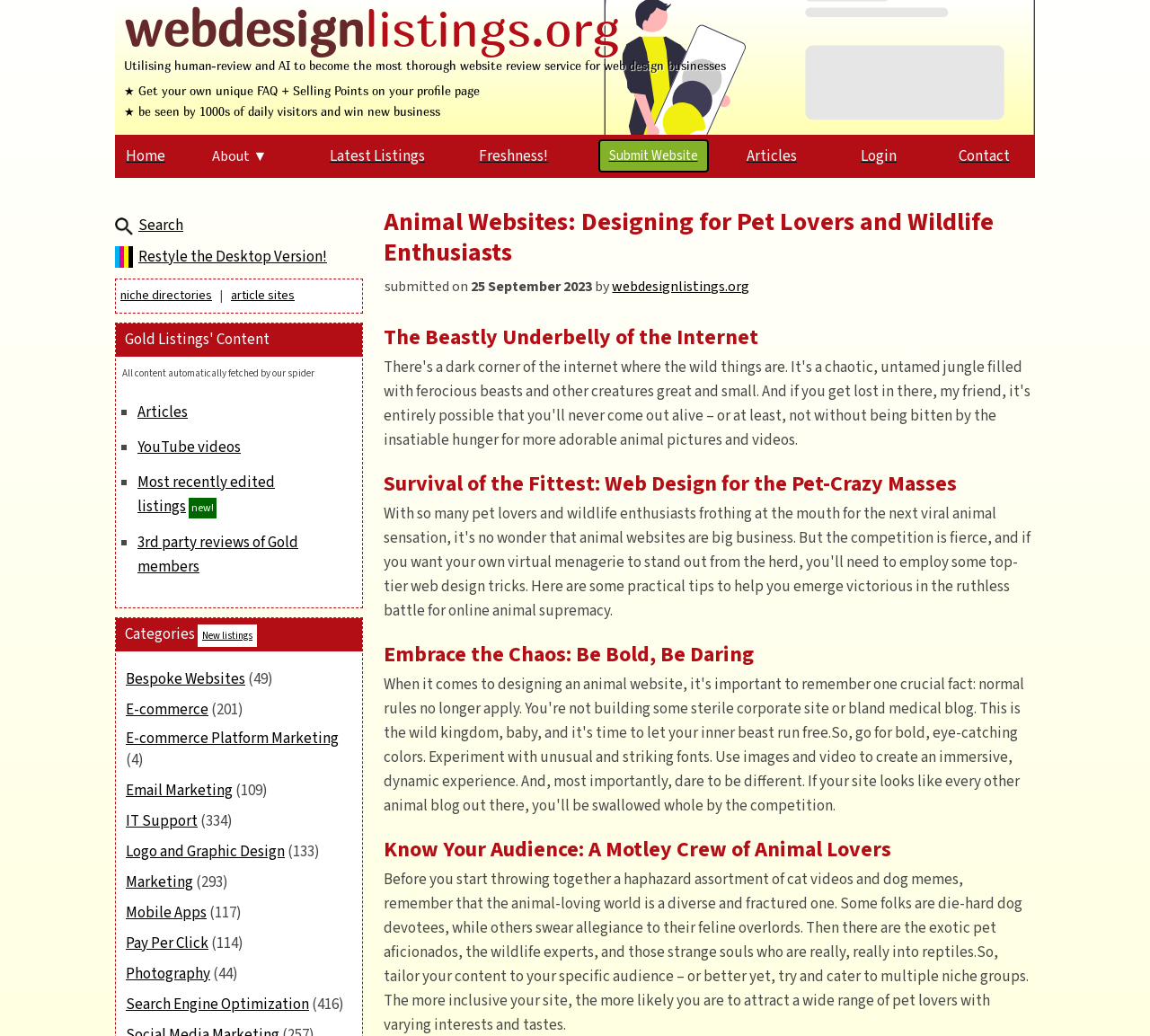Determine the bounding box coordinates for the area that needs to be clicked to fulfill this task: "Click on Home". The coordinates must be given as four float numbers between 0 and 1, i.e., [left, top, right, bottom].

[0.1, 0.139, 0.18, 0.163]